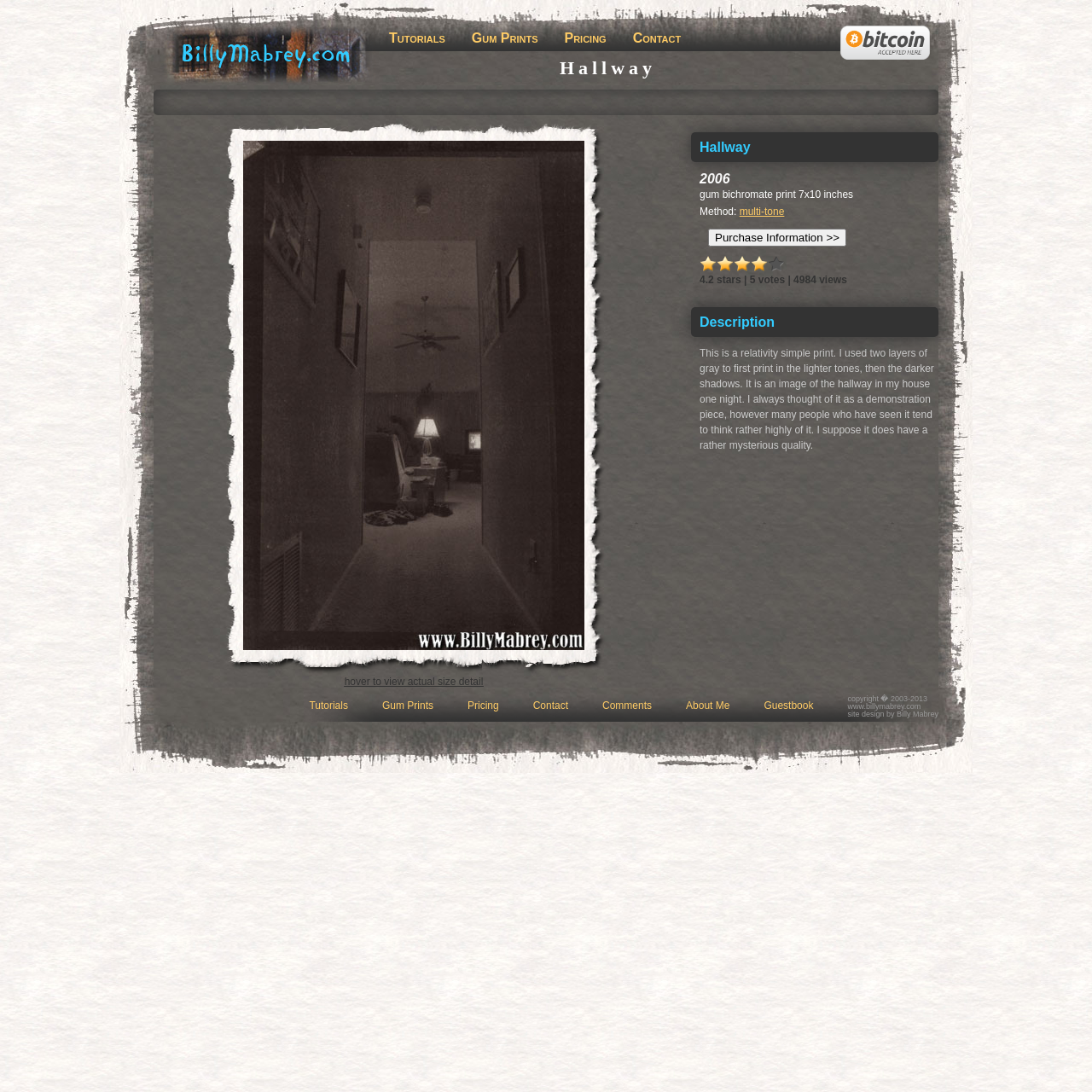Determine the bounding box coordinates (top-left x, top-left y, bottom-right x, bottom-right y) of the UI element described in the following text: this link

None